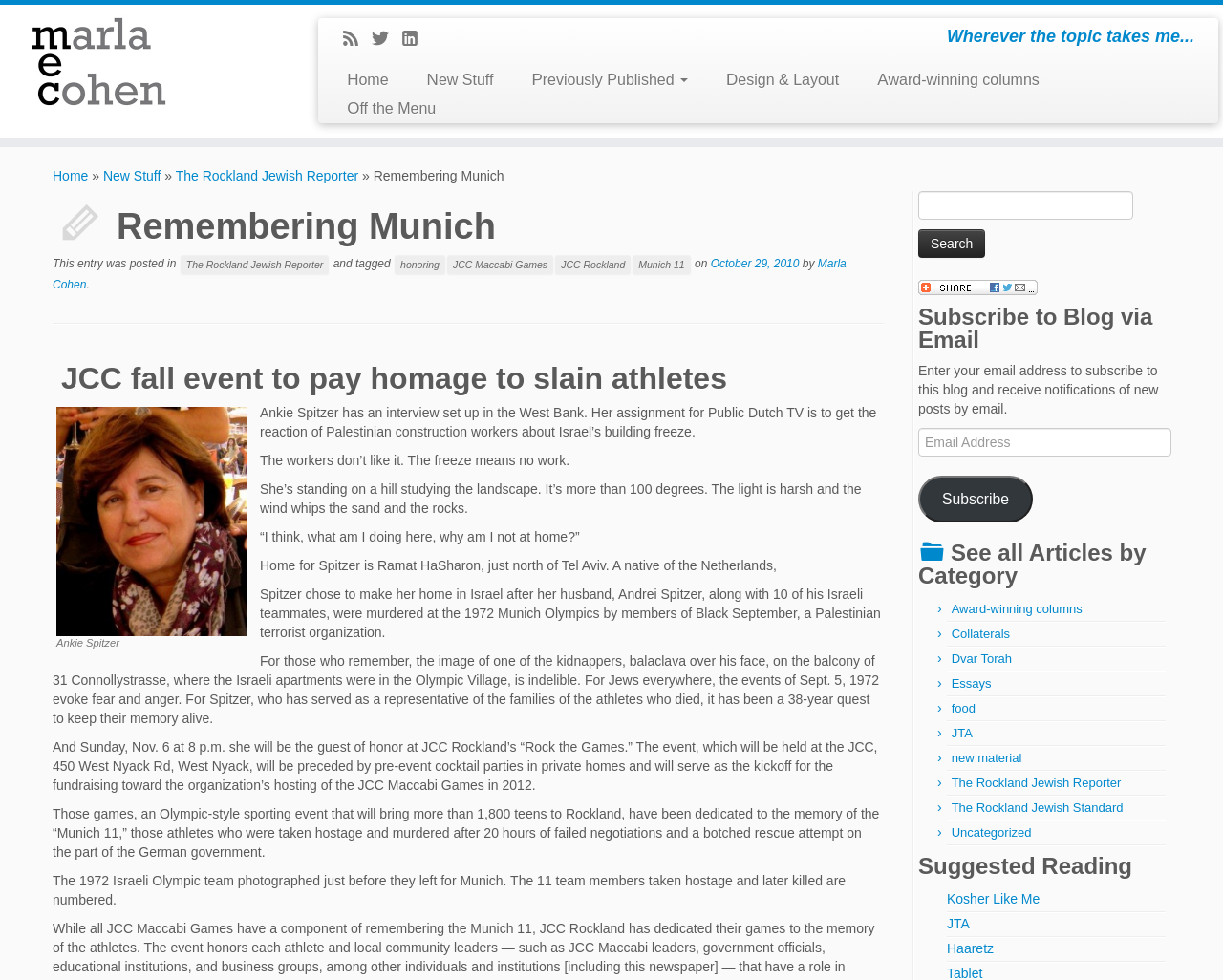Determine the bounding box coordinates for the element that should be clicked to follow this instruction: "Subscribe to the blog via email". The coordinates should be given as four float numbers between 0 and 1, in the format [left, top, right, bottom].

[0.751, 0.437, 0.958, 0.466]